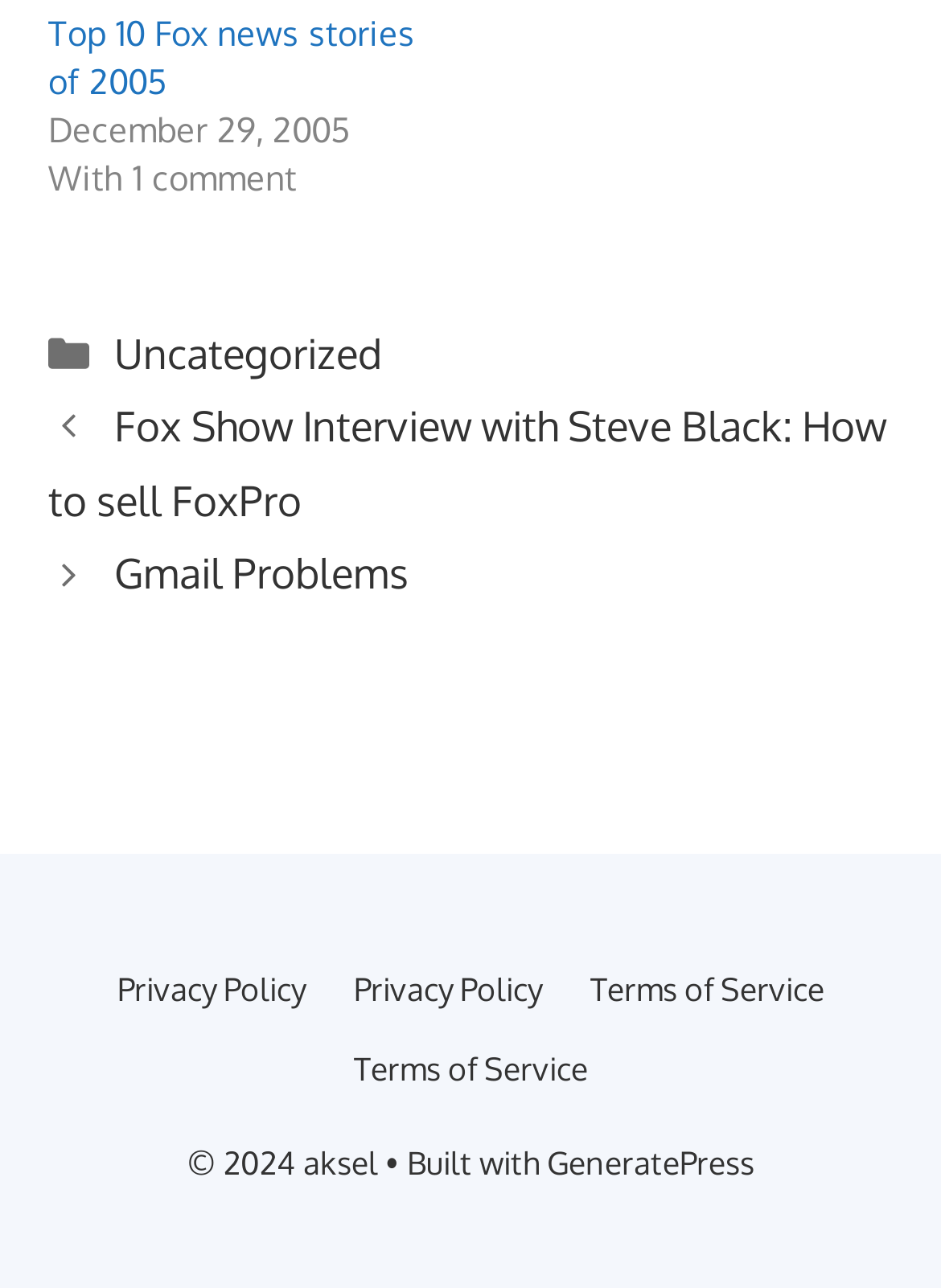Based on the description "GeneratePress", find the bounding box of the specified UI element.

[0.581, 0.887, 0.801, 0.917]